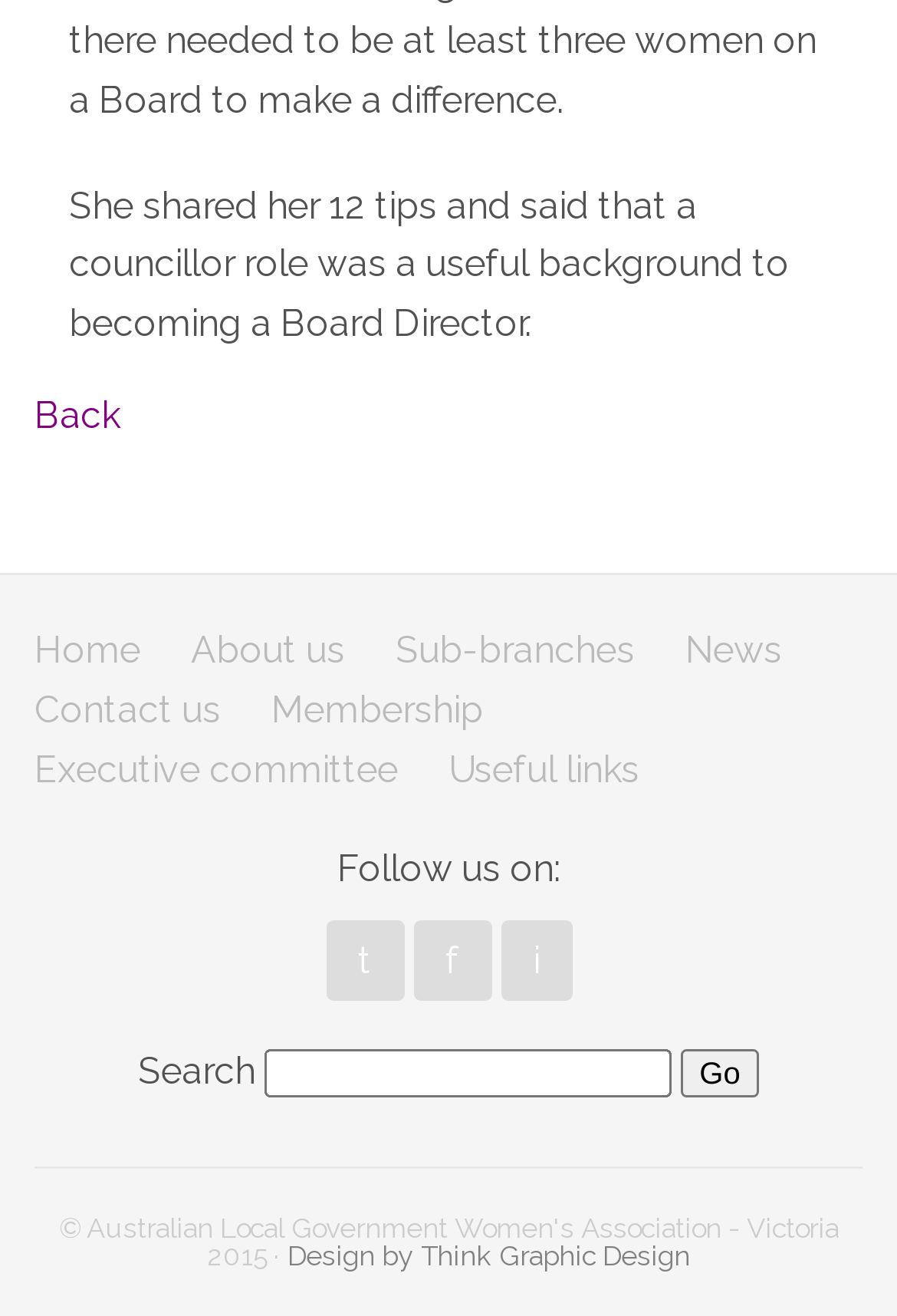Based on the image, please respond to the question with as much detail as possible:
How many main navigation menu items are there?

I counted the number of main navigation menu items, which are 'Home', 'About us', 'Sub-branches', 'News', 'Contact us', and 'Membership'.